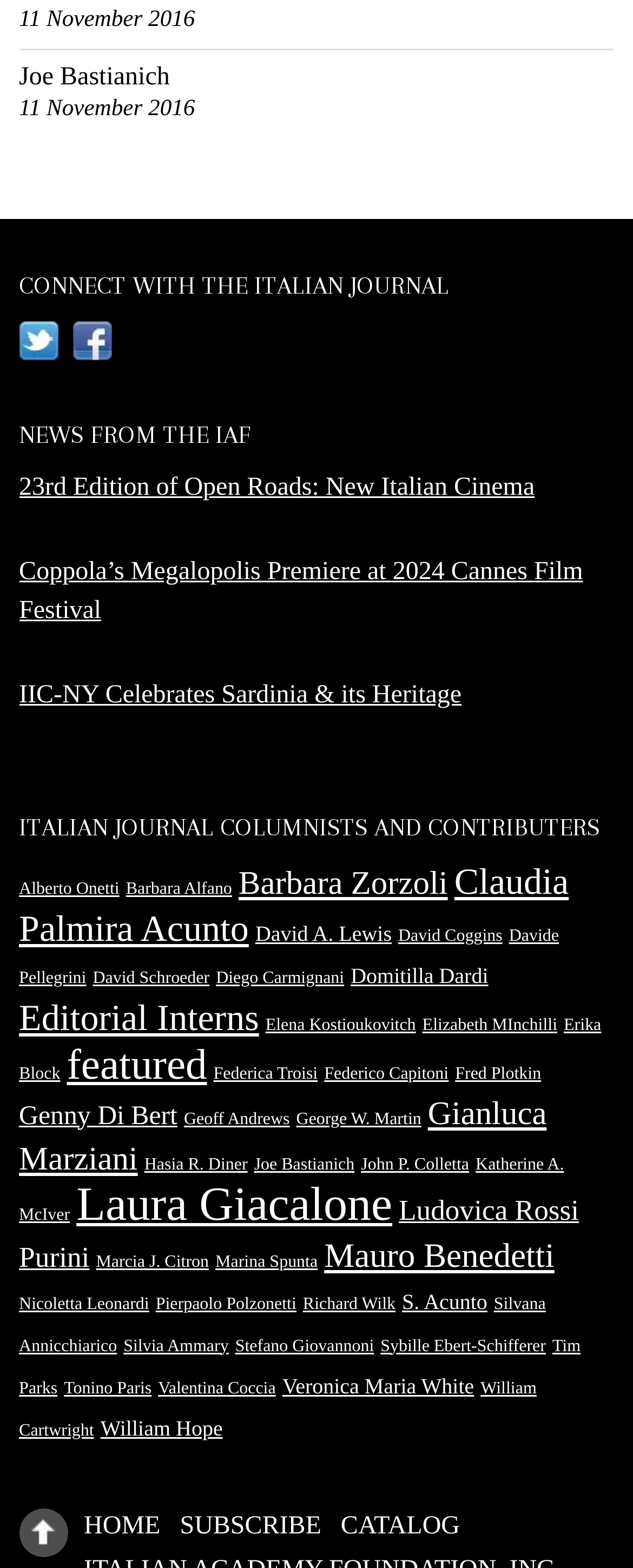Specify the bounding box coordinates for the region that must be clicked to perform the given instruction: "Click on the Twitter link".

[0.03, 0.207, 0.092, 0.225]